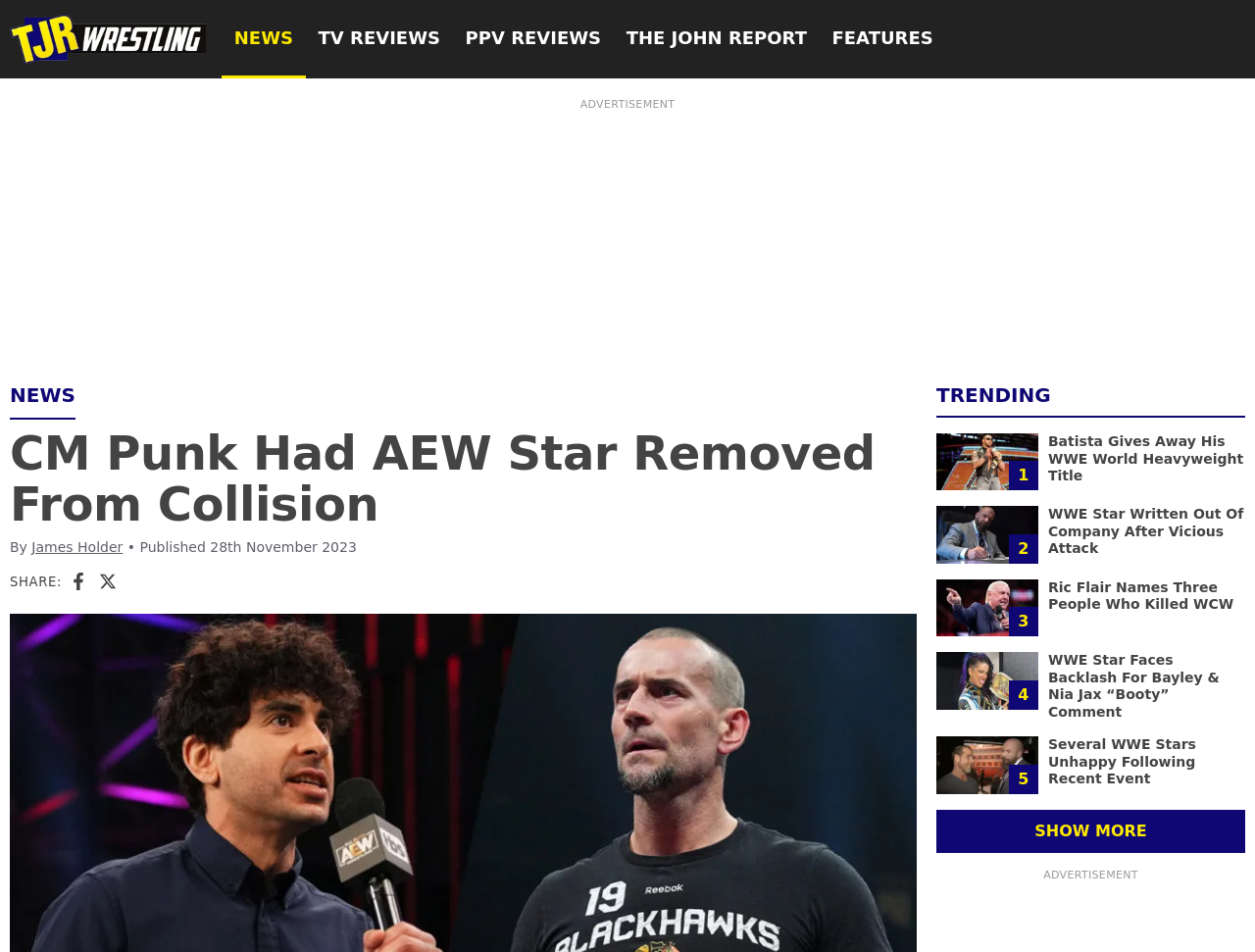Locate the bounding box coordinates of the clickable area needed to fulfill the instruction: "Read the article about CM Punk".

[0.008, 0.449, 0.73, 0.557]